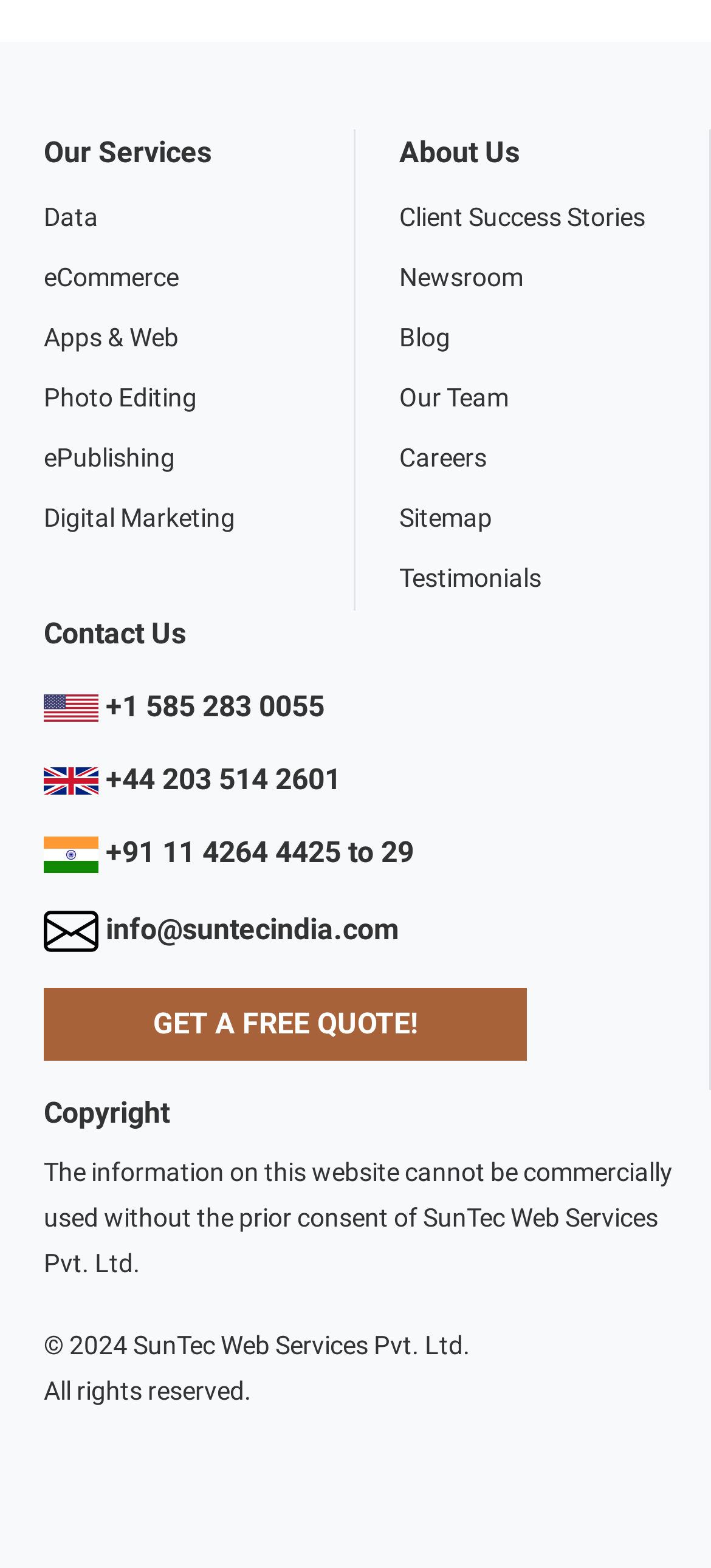Locate the bounding box coordinates of the clickable region to complete the following instruction: "Click on Data."

[0.062, 0.129, 0.138, 0.147]